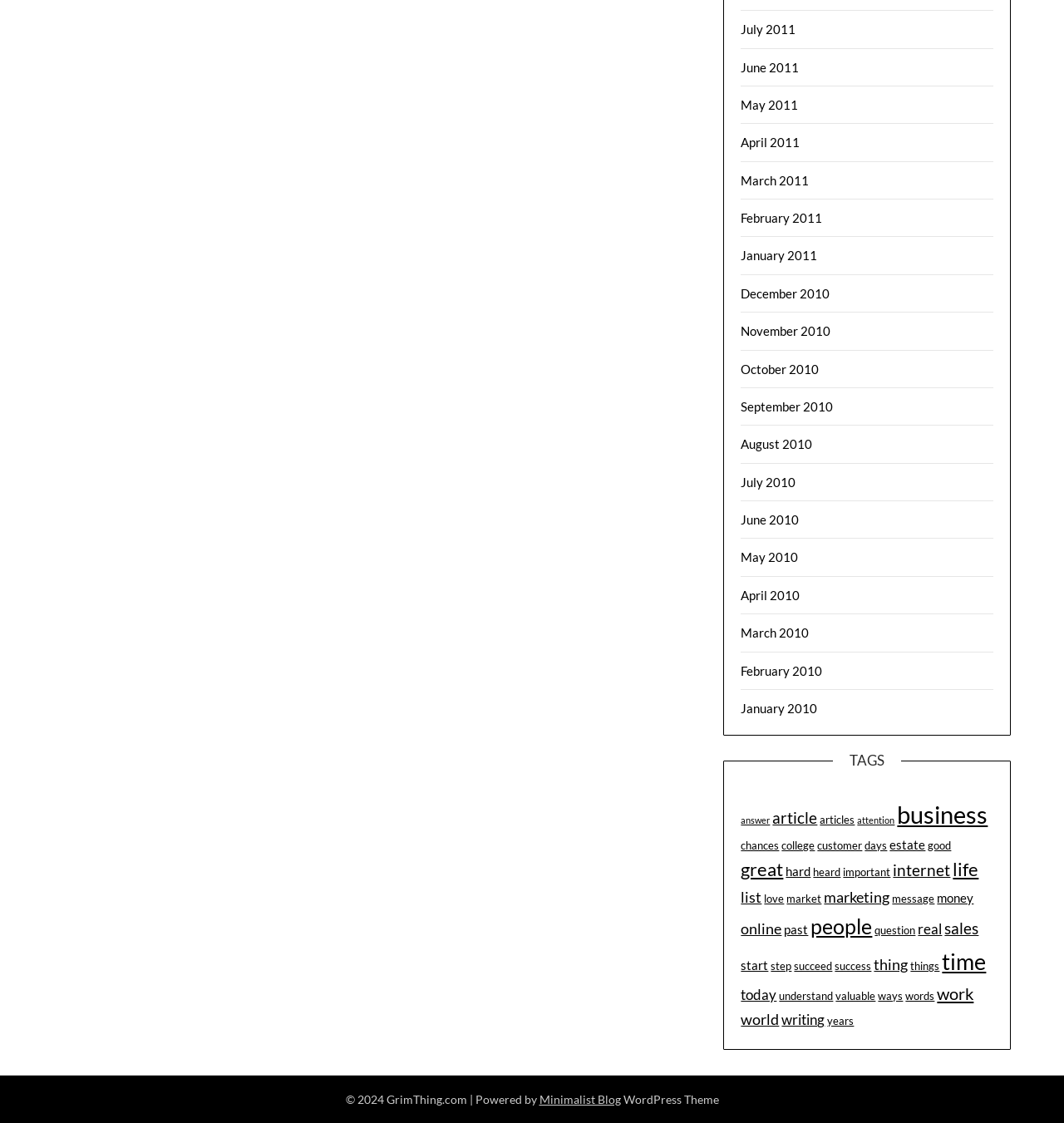Provide a one-word or brief phrase answer to the question:
How many items are there in the category 'business'?

22